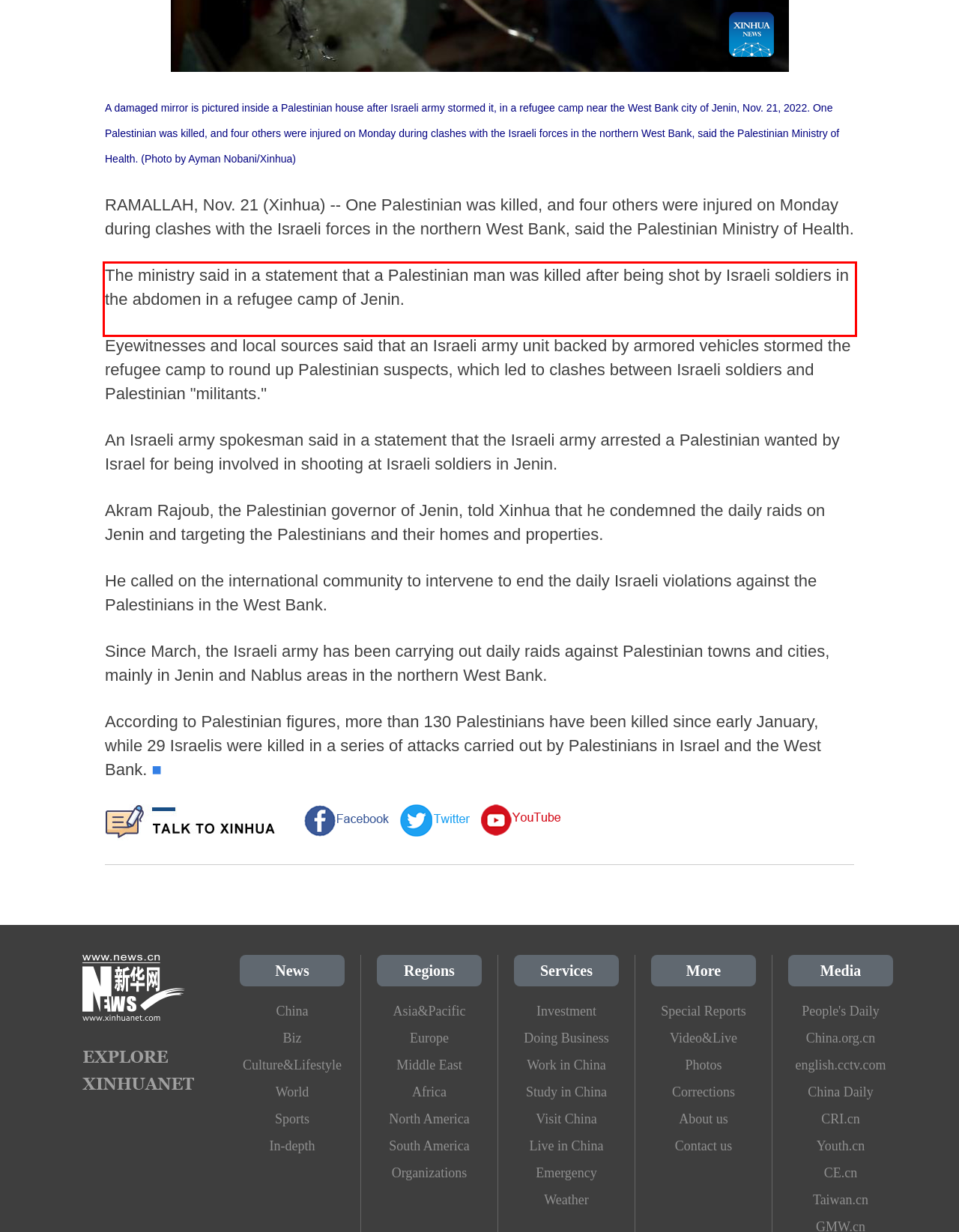Locate the red bounding box in the provided webpage screenshot and use OCR to determine the text content inside it.

The ministry said in a statement that a Palestinian man was killed after being shot by Israeli soldiers in the abdomen in a refugee camp of Jenin.